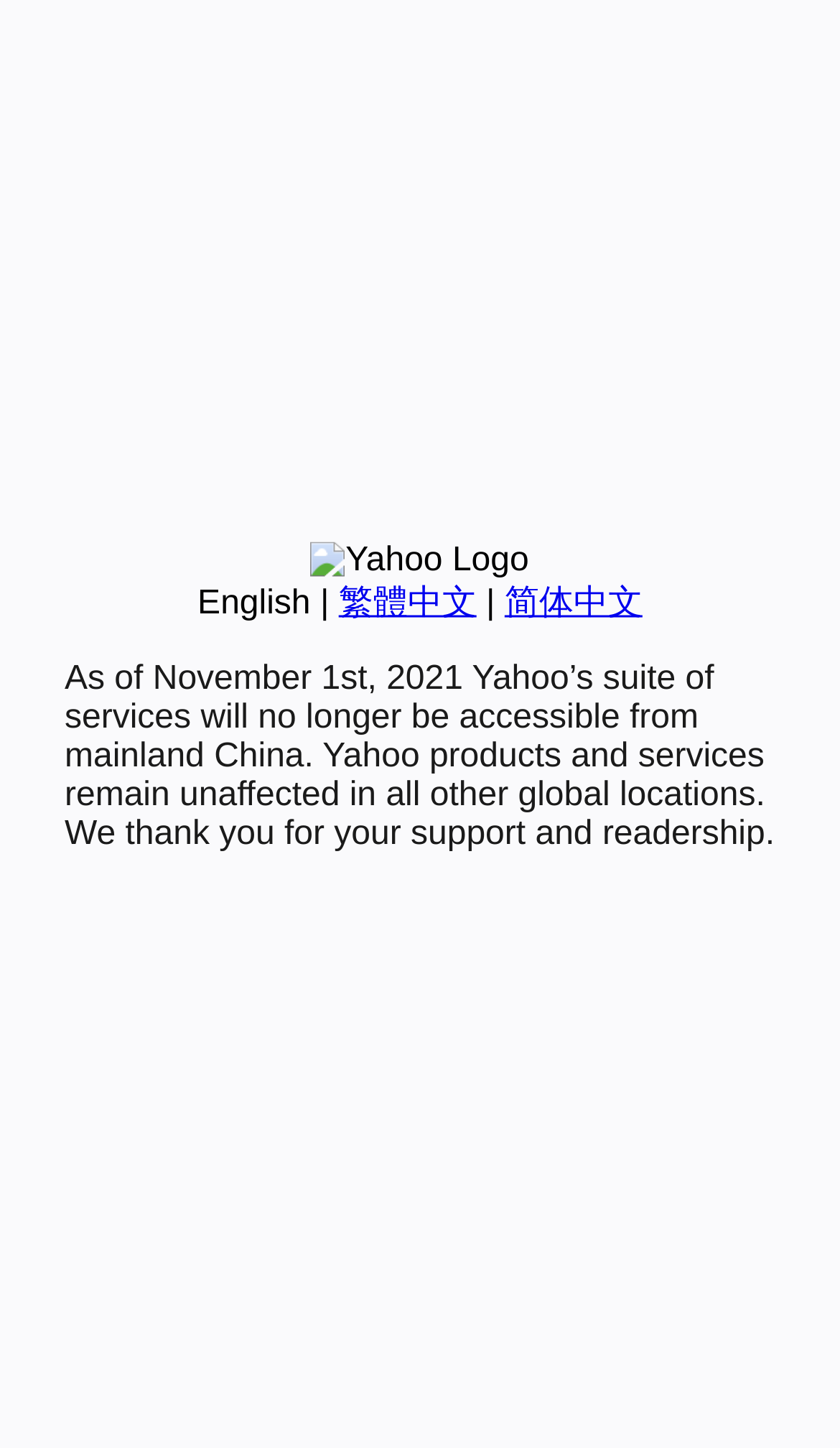Bounding box coordinates are specified in the format (top-left x, top-left y, bottom-right x, bottom-right y). All values are floating point numbers bounded between 0 and 1. Please provide the bounding box coordinate of the region this sentence describes: 繁體中文

[0.403, 0.404, 0.567, 0.429]